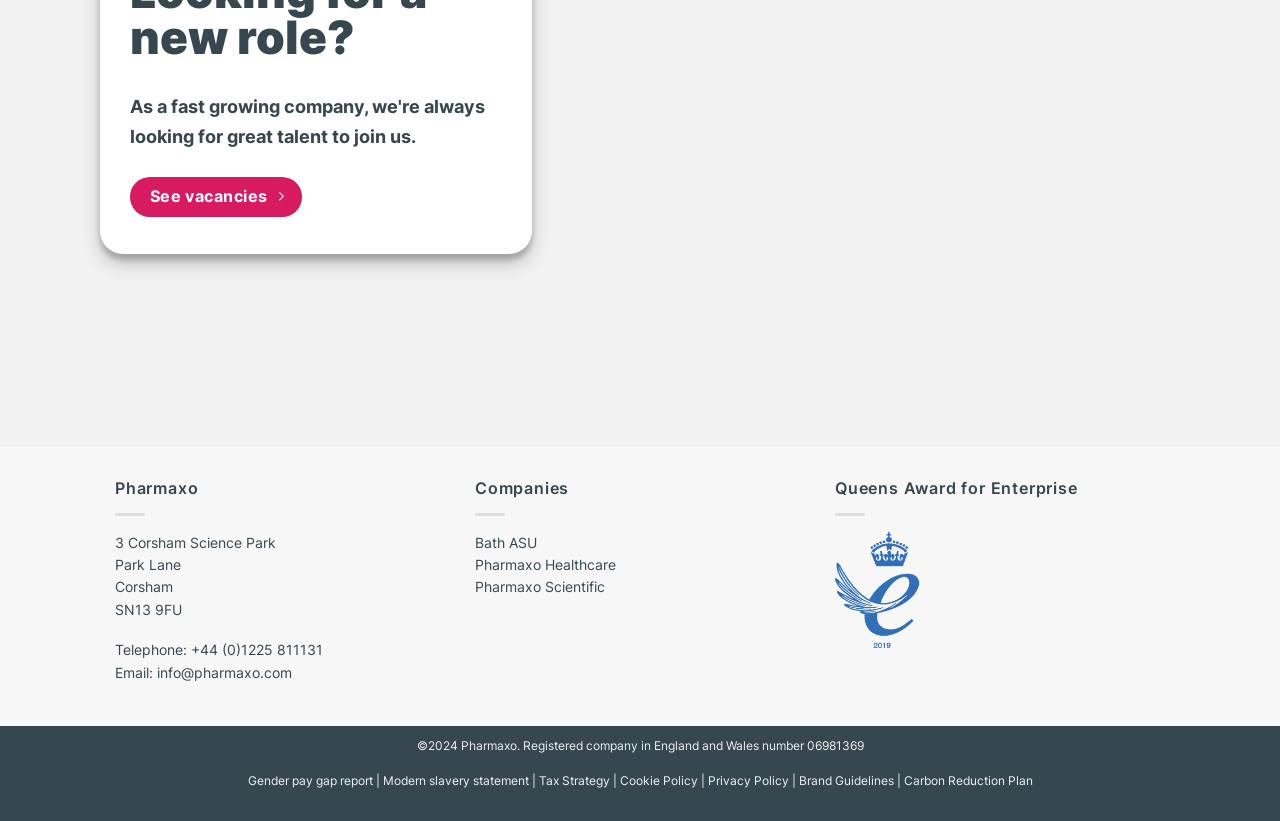What award did the company receive in 2019?
Look at the webpage screenshot and answer the question with a detailed explanation.

The award is mentioned in the StaticText element with the text 'Queens Award for Enterprise', which is accompanied by an image element with the text 'Queens award 2019'.